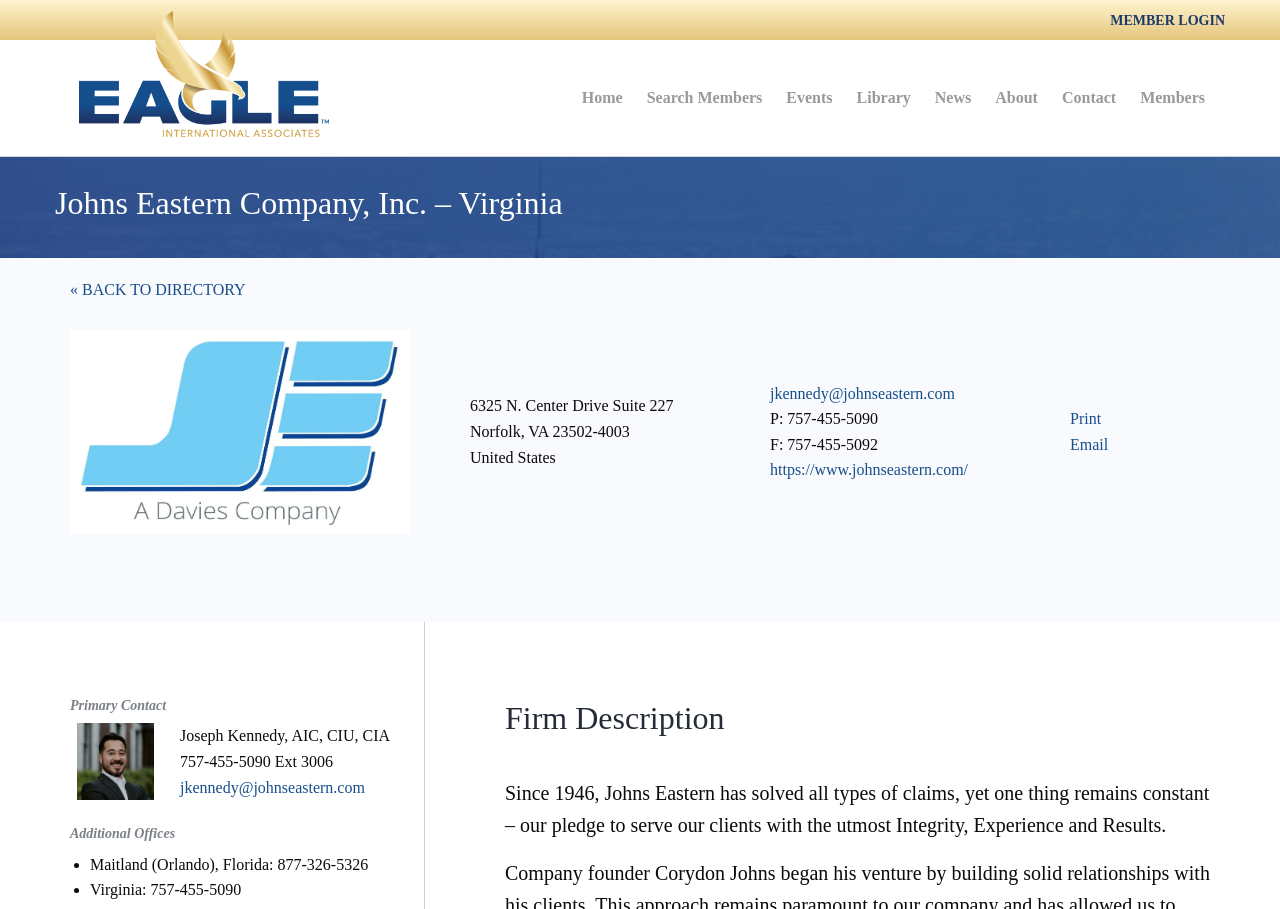What is the phone number of the primary contact?
Answer with a single word or phrase by referring to the visual content.

757-455-5090 Ext 3006